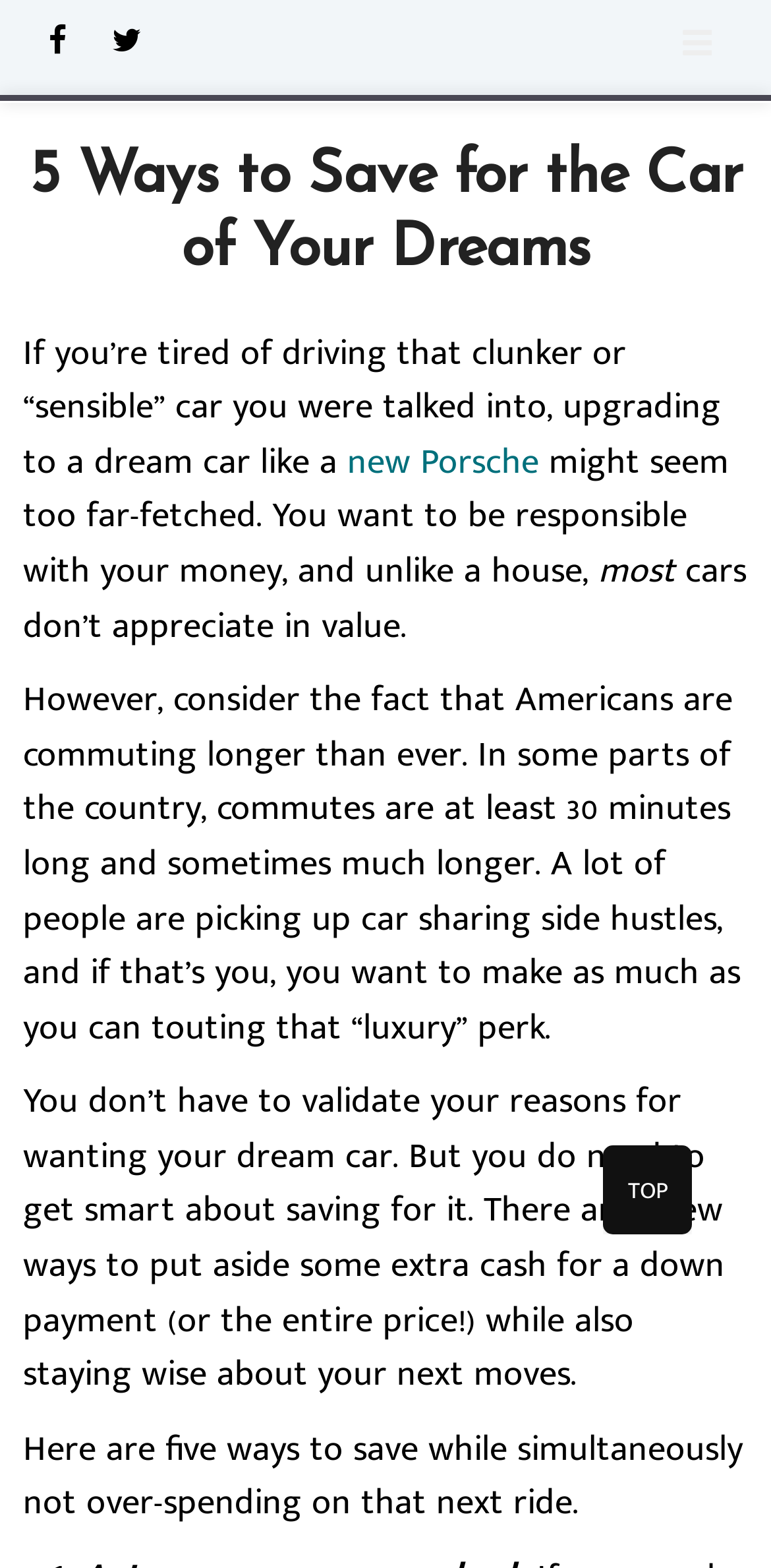Please analyze the image and give a detailed answer to the question:
What is the topic of this article?

Based on the content of the webpage, it appears that the article is discussing ways to save money for a dream car, as indicated by the heading '5 Ways to Save for the Car of Your Dreams' and the text that follows.